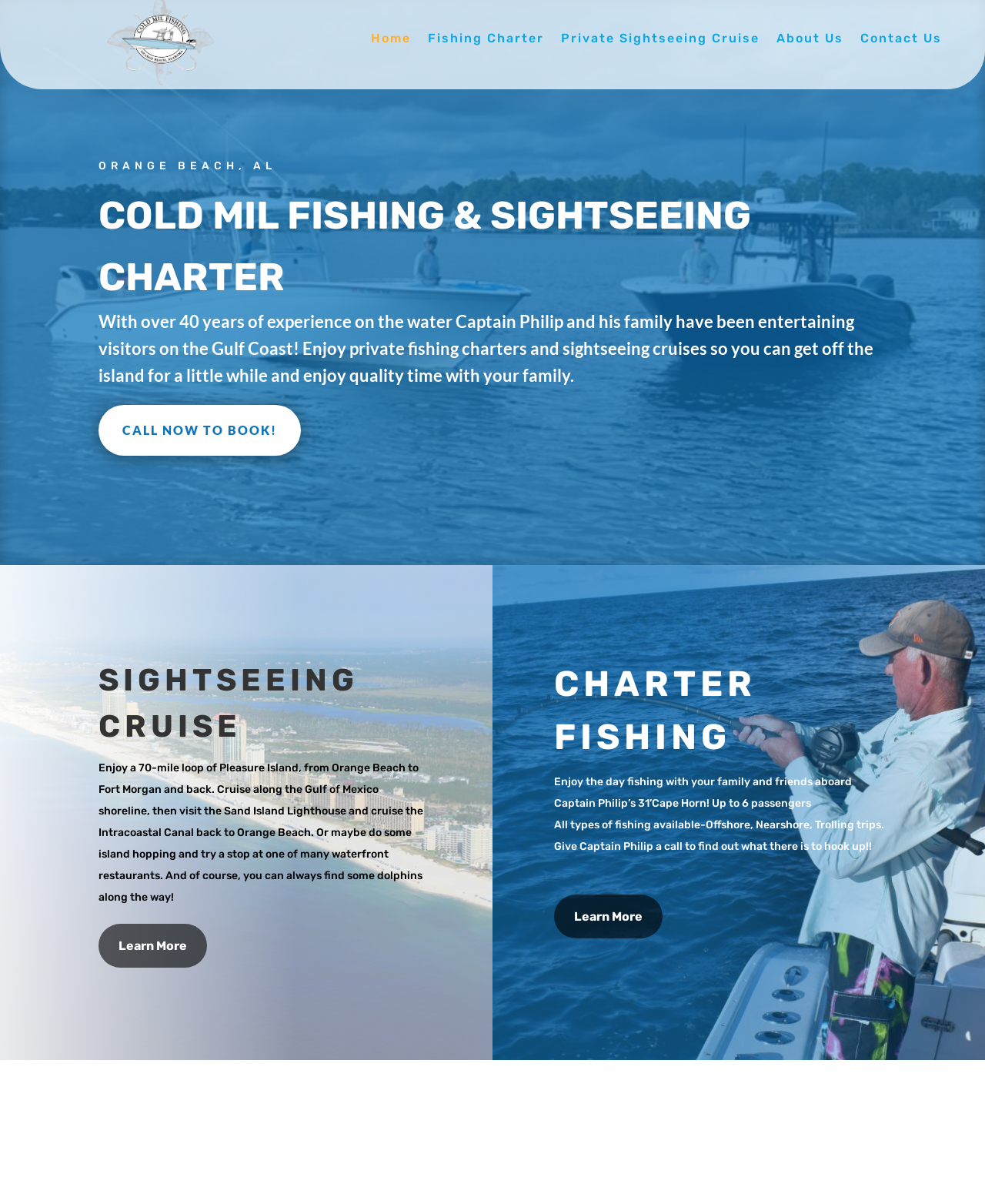What can be seen on the sightseeing cruise?
Offer a detailed and exhaustive answer to the question.

In the 'SIGHTSEEING CRUISE' section, it is mentioned that the cruise will take passengers along the Gulf of Mexico shoreline, visit the Sand Island Lighthouse, and cruise the Intracoastal Canal back to Orange Beach. Additionally, it is mentioned that dolphins can be seen along the way.